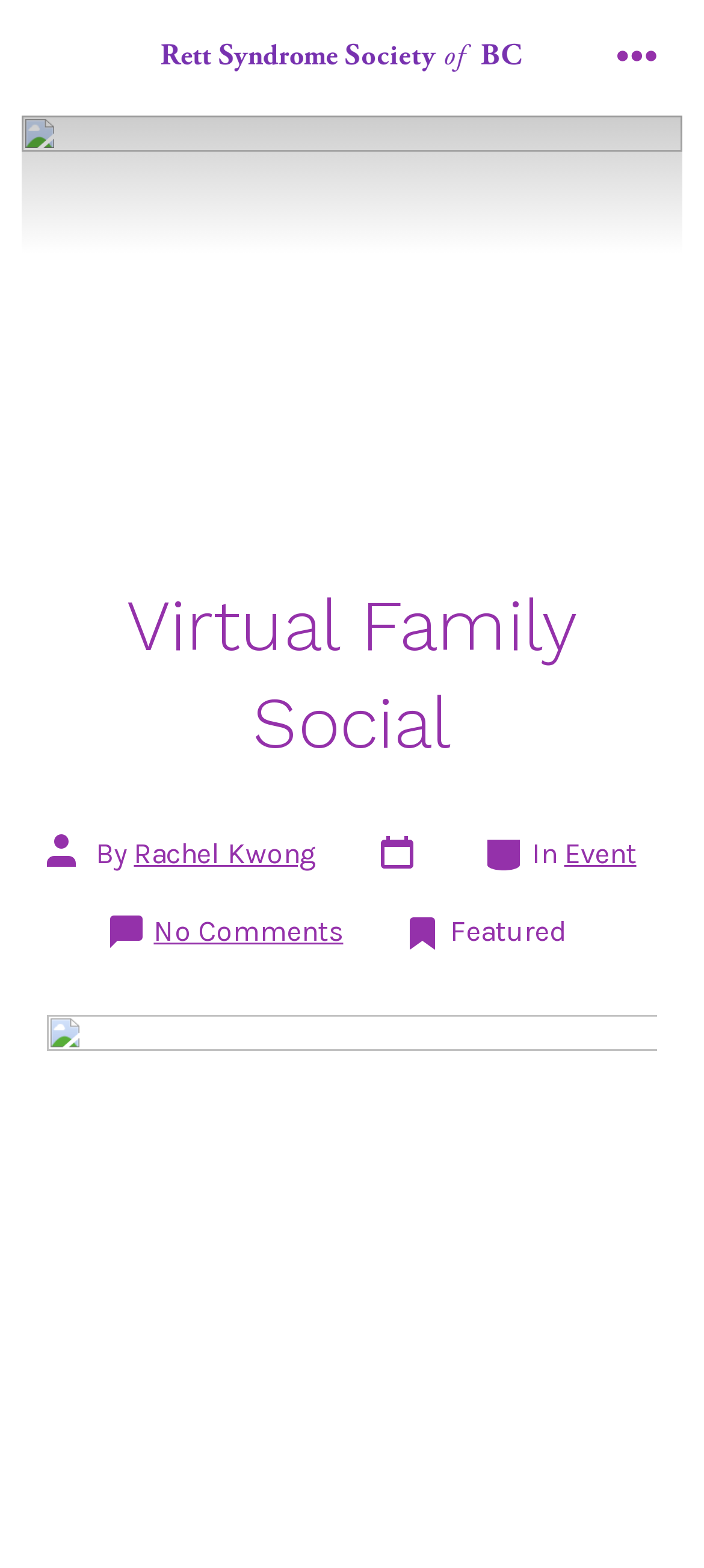Please analyze the image and provide a thorough answer to the question:
What is the category of the event?

I found the answer by looking at the link element with the text 'Event' which is located near the 'Categories' text, indicating that the category of the event is 'Event'.